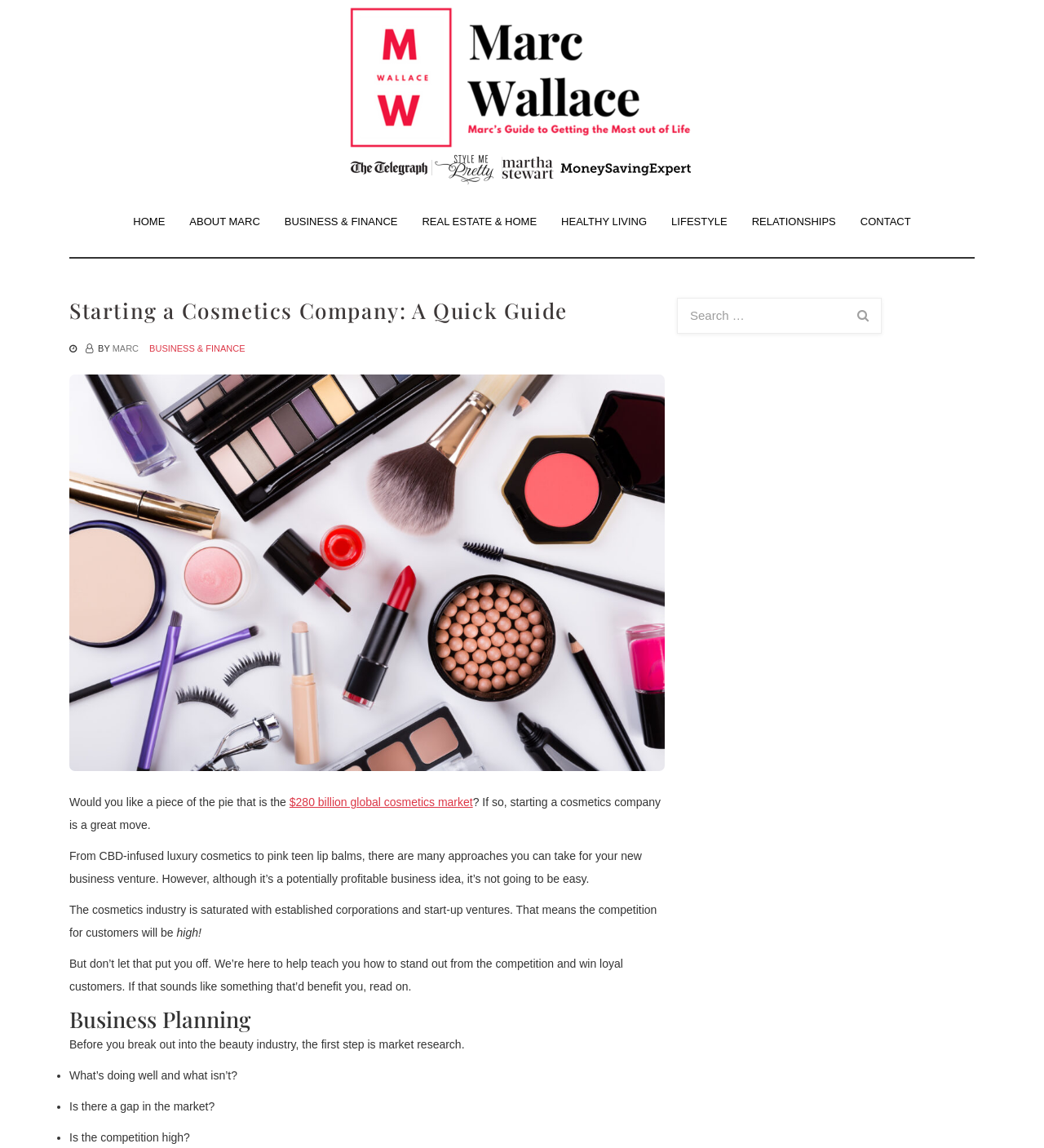Please locate the clickable area by providing the bounding box coordinates to follow this instruction: "Read the article about starting a cosmetics company".

[0.066, 0.693, 0.633, 0.724]